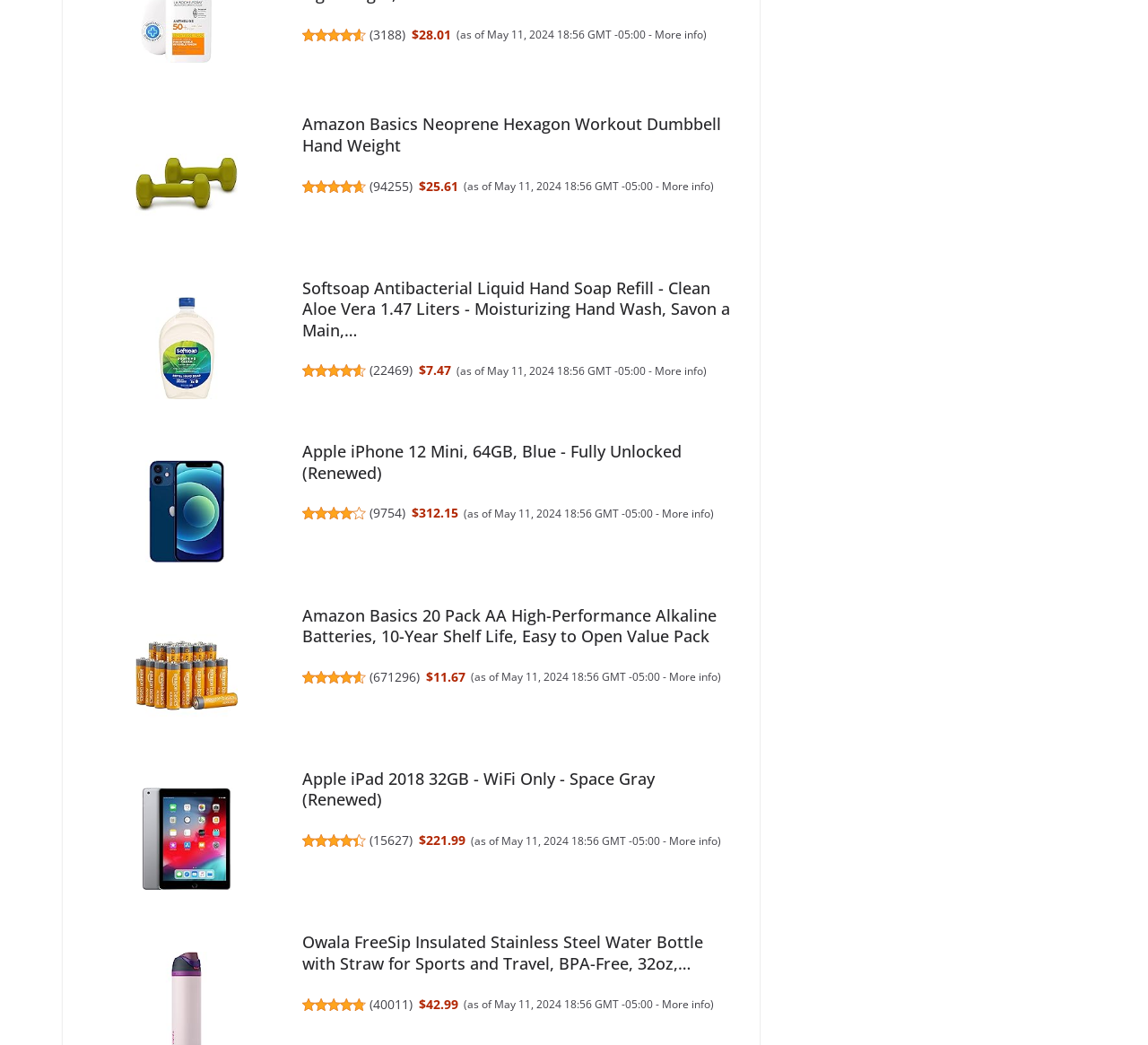Highlight the bounding box coordinates of the region I should click on to meet the following instruction: "Check the price of Owala FreeSip Insulated Stainless Steel Water Bottle".

[0.371, 0.639, 0.405, 0.656]